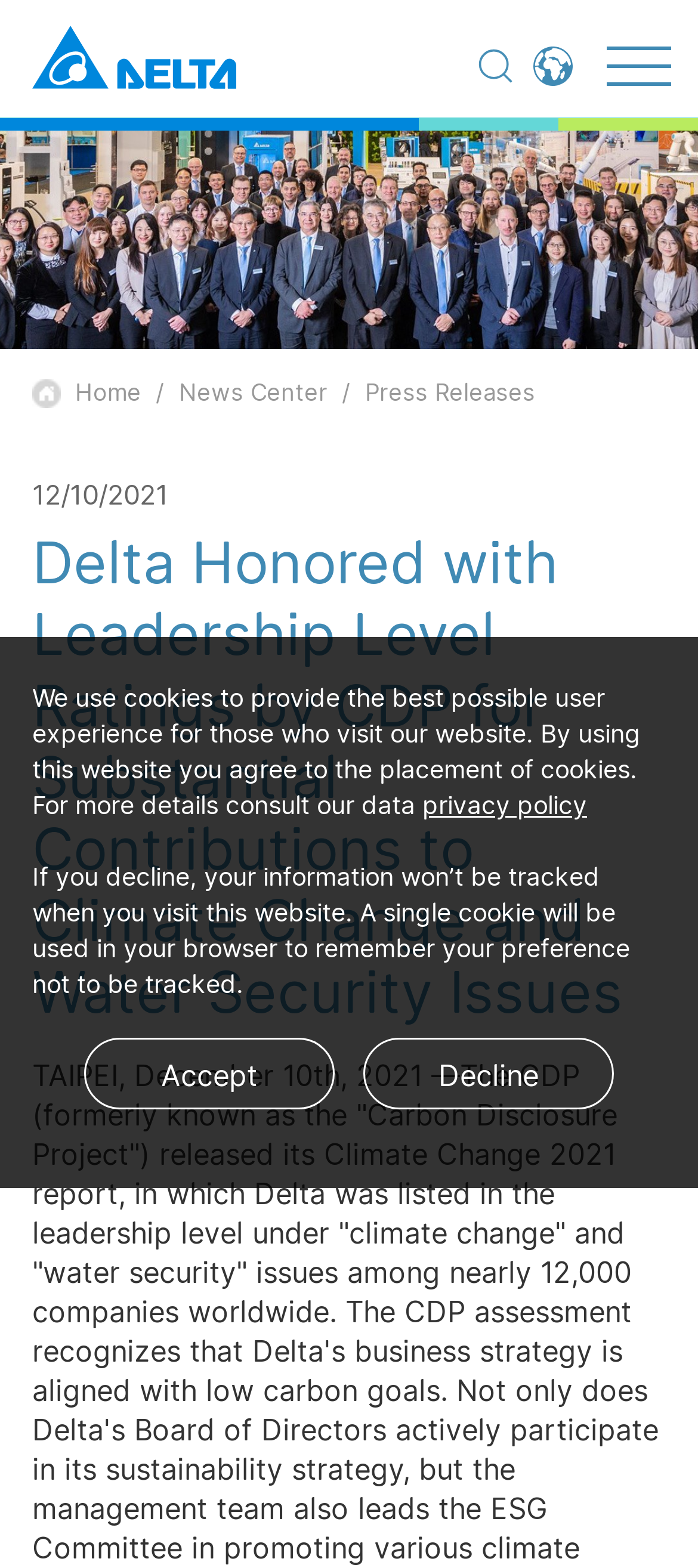How many images are there in the top header section? Please answer the question using a single word or phrase based on the image.

2